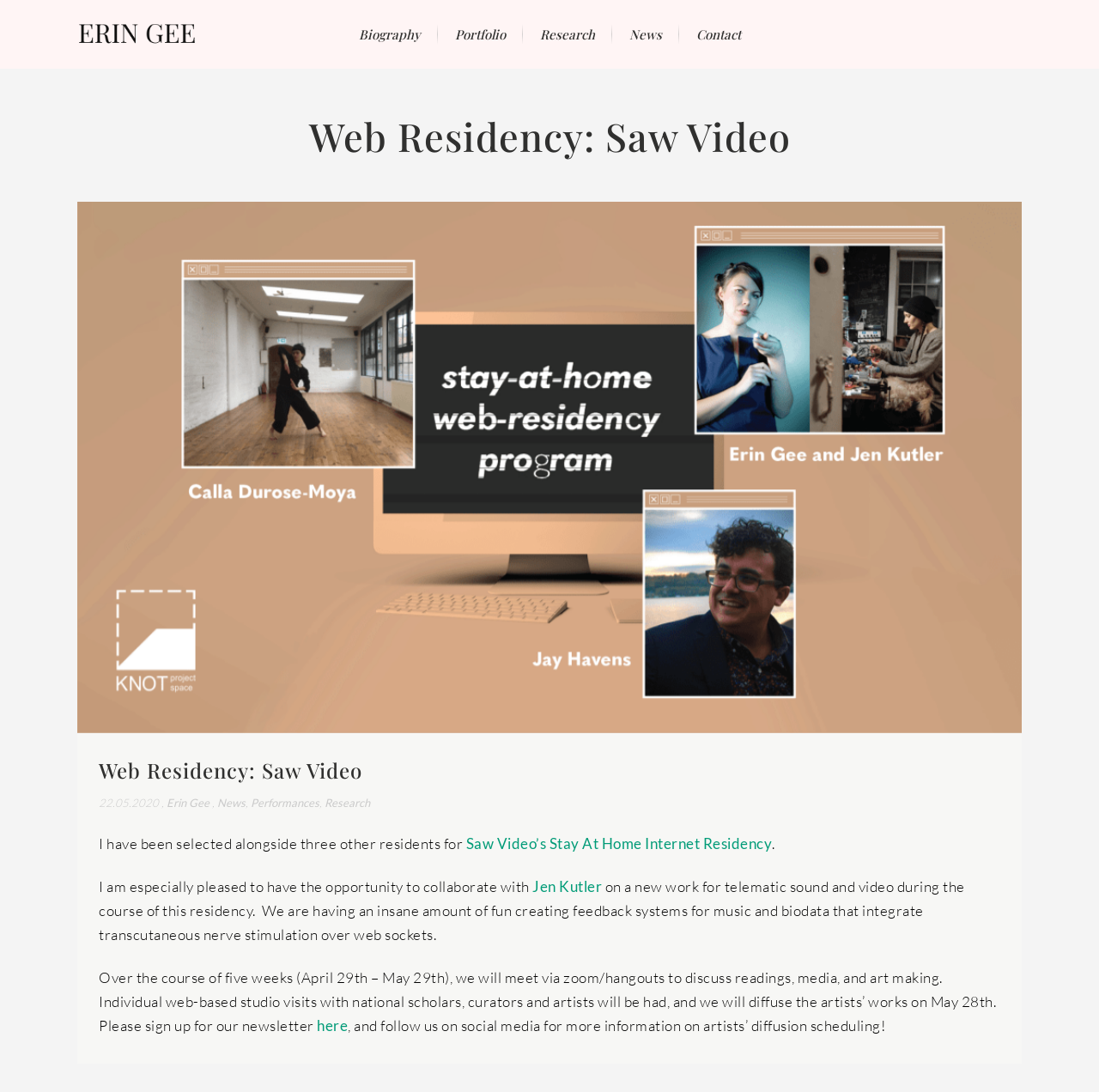Please determine the bounding box coordinates of the area that needs to be clicked to complete this task: 'View the 'Portfolio''. The coordinates must be four float numbers between 0 and 1, formatted as [left, top, right, bottom].

[0.398, 0.0, 0.475, 0.063]